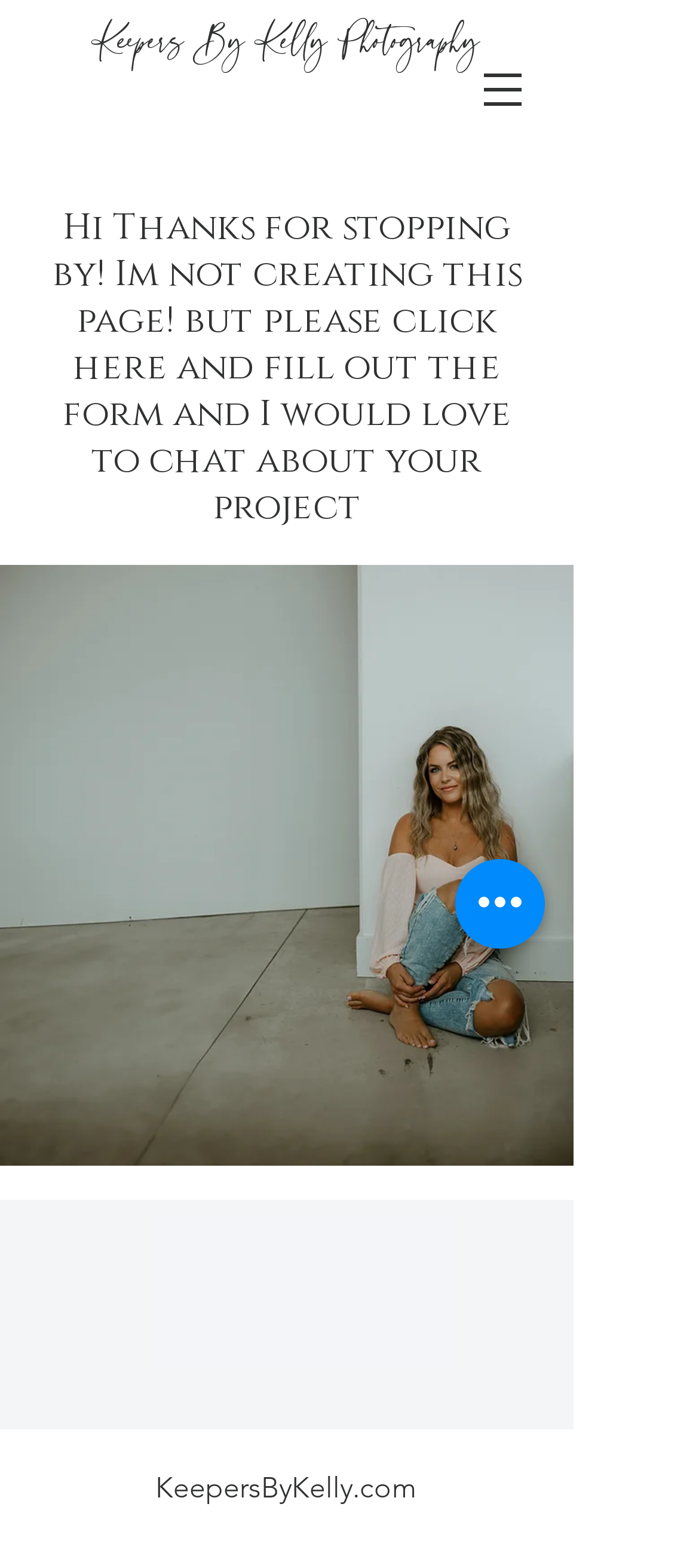What is the purpose of the 'Quick actions' button?
Please respond to the question with a detailed and informative answer.

The 'Quick actions' button is located at the bottom of the page, but its purpose is not explicitly stated. It may be used to perform some quick tasks or actions, but the exact functionality is not clear.